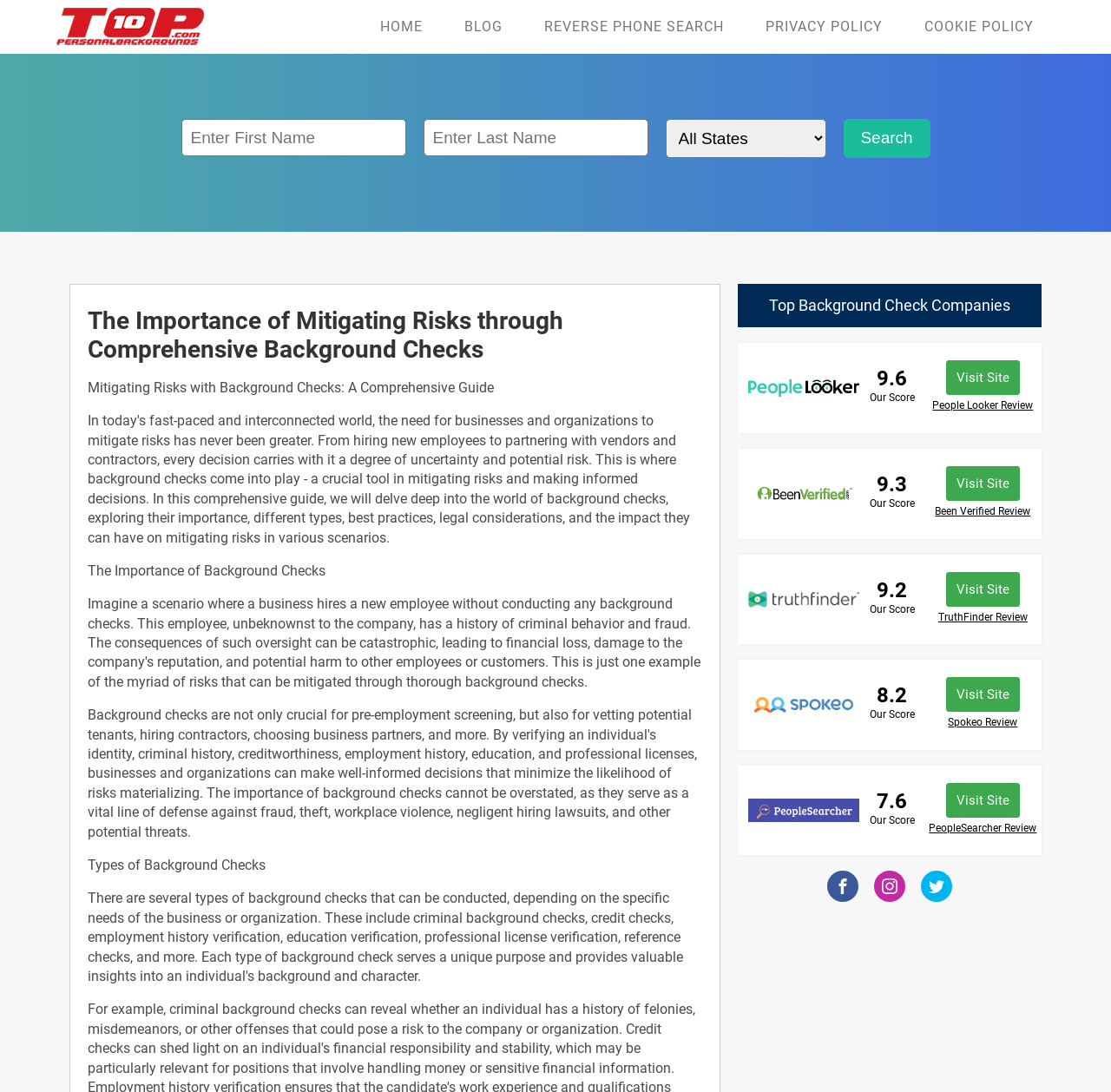Find the headline of the webpage and generate its text content.

The Importance of Mitigating Risks through Comprehensive Background Checks